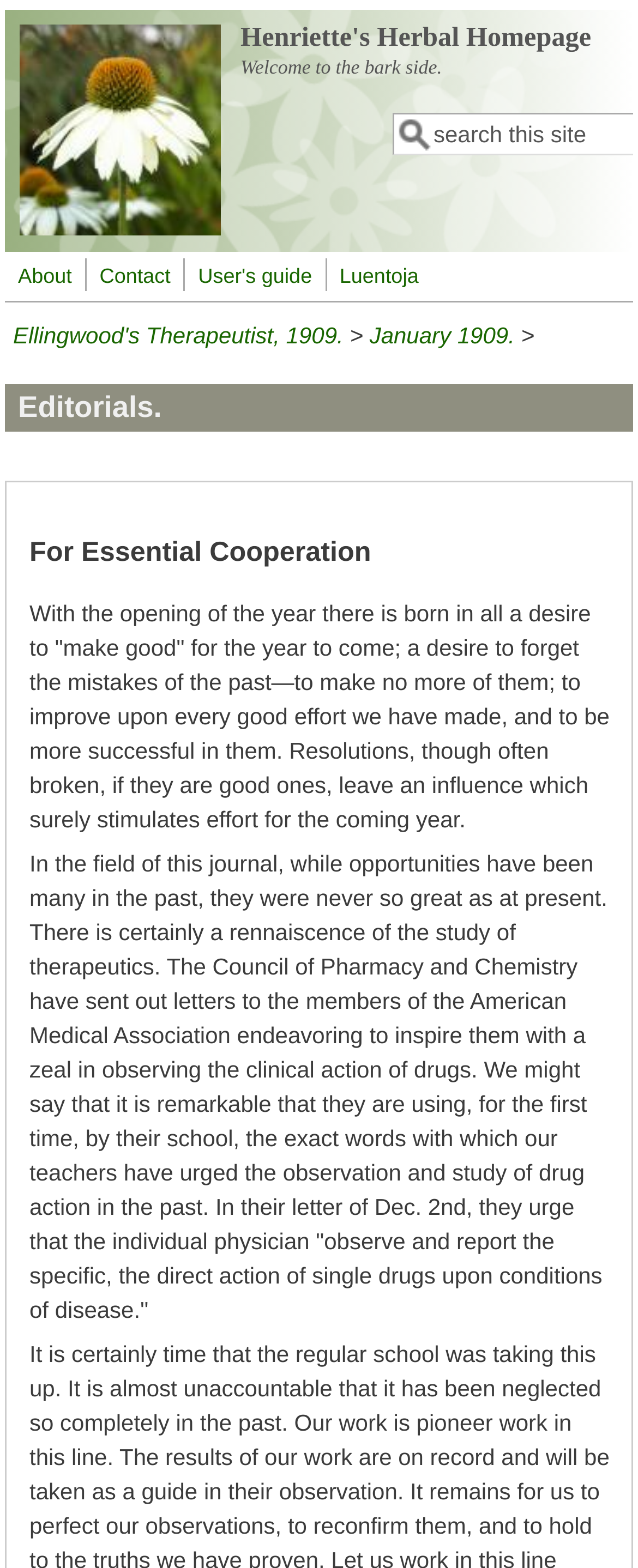Find the bounding box coordinates for the UI element that matches this description: "Henriette's Herbal Homepage".

[0.377, 0.014, 0.927, 0.033]